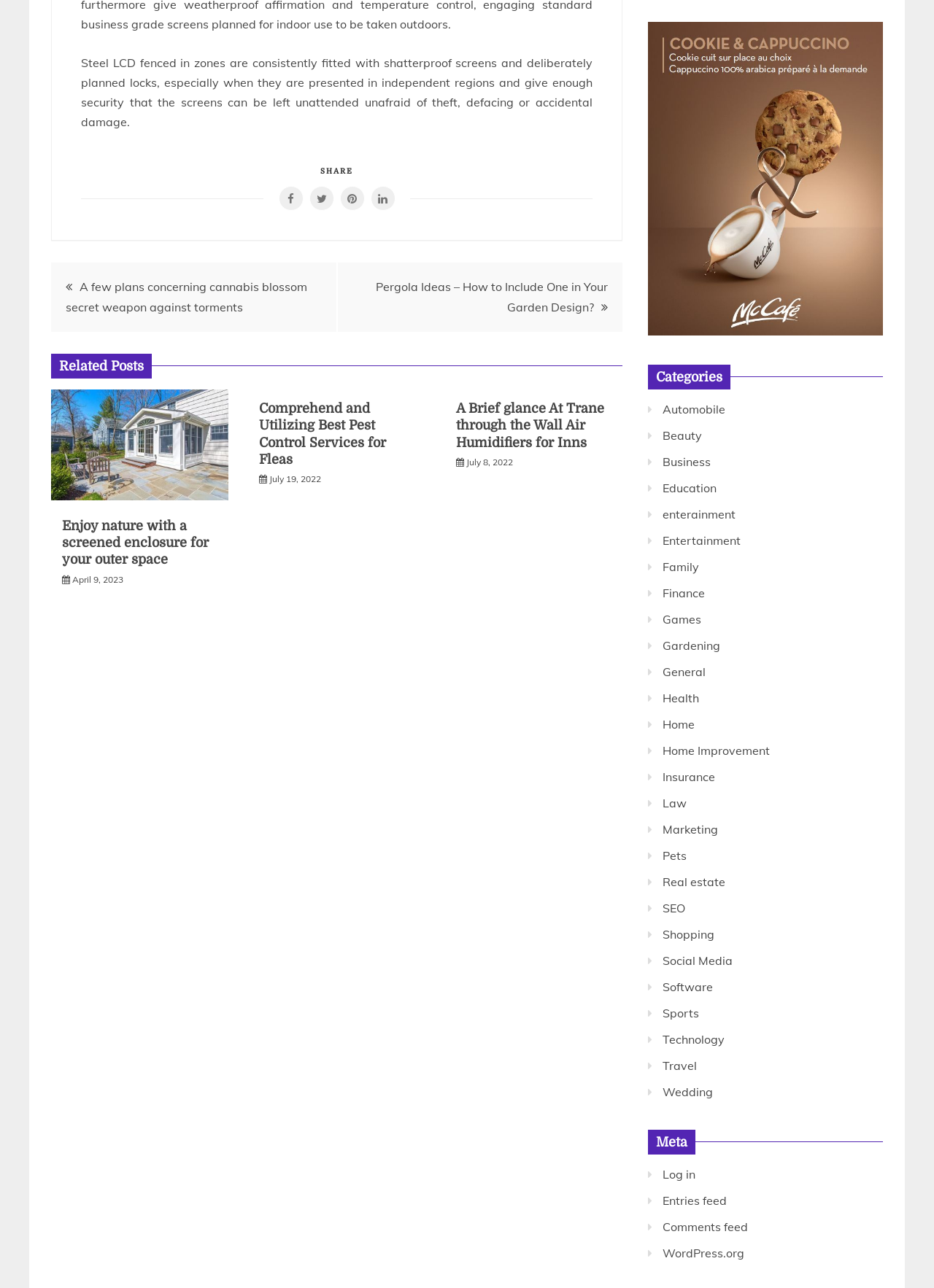Using the webpage screenshot, locate the HTML element that fits the following description and provide its bounding box: "Law".

[0.709, 0.618, 0.735, 0.629]